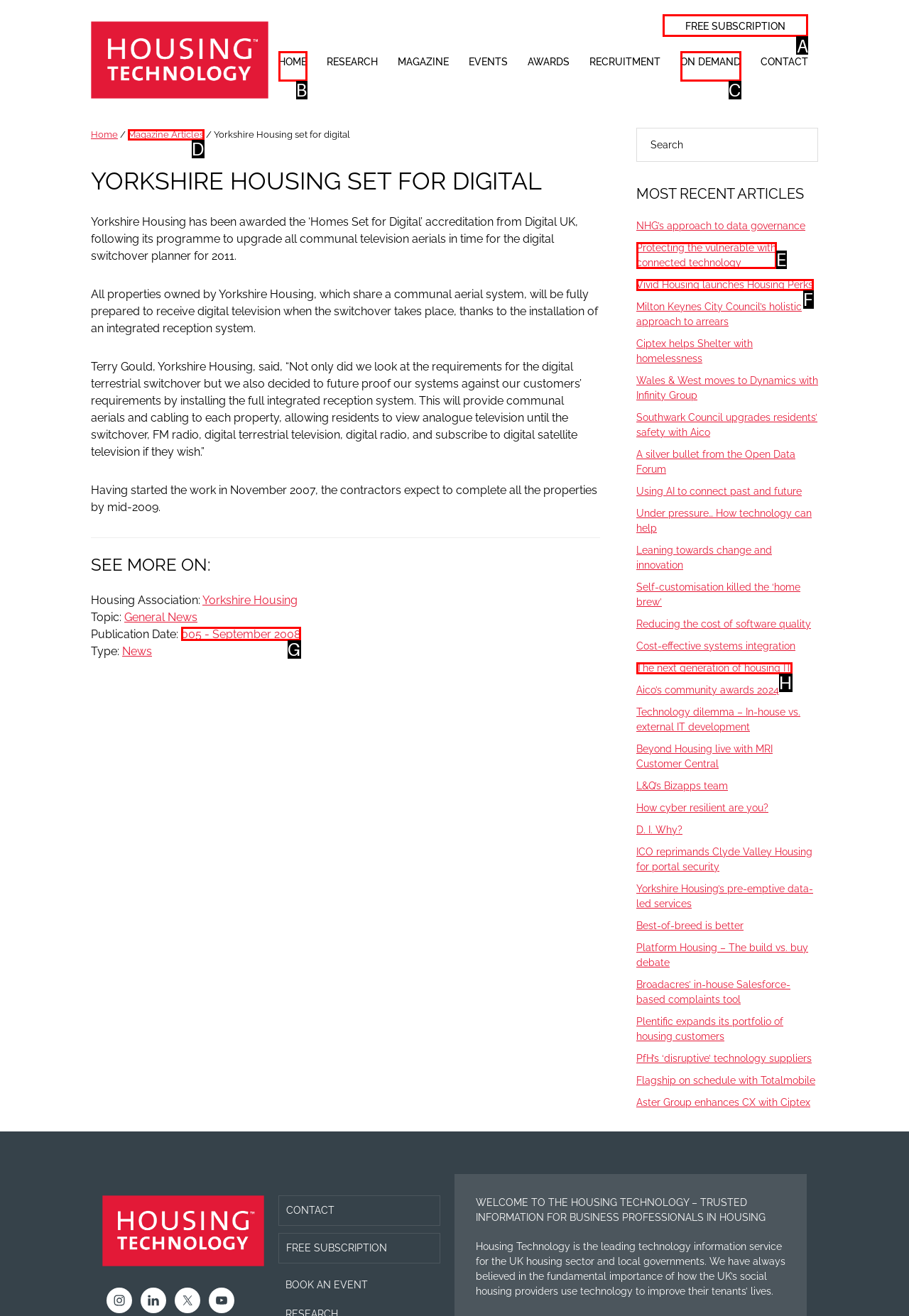Given the task: Click on 'FREE SUBSCRIPTION', tell me which HTML element to click on.
Answer with the letter of the correct option from the given choices.

A